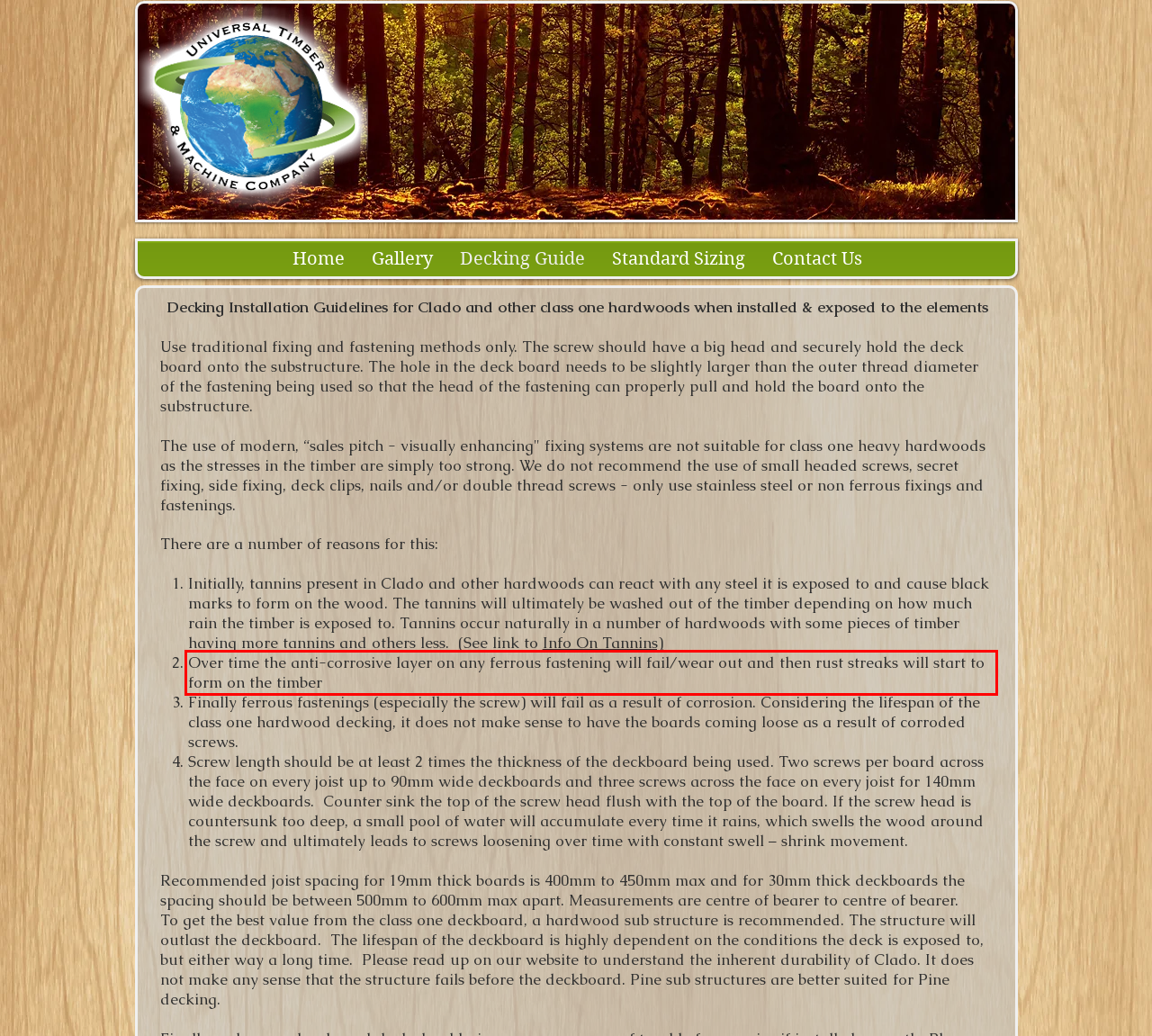The screenshot provided shows a webpage with a red bounding box. Apply OCR to the text within this red bounding box and provide the extracted content.

Over time the anti-corrosive layer on any ferrous fastening will fail/wear out and then rust streaks will start to form on the timber